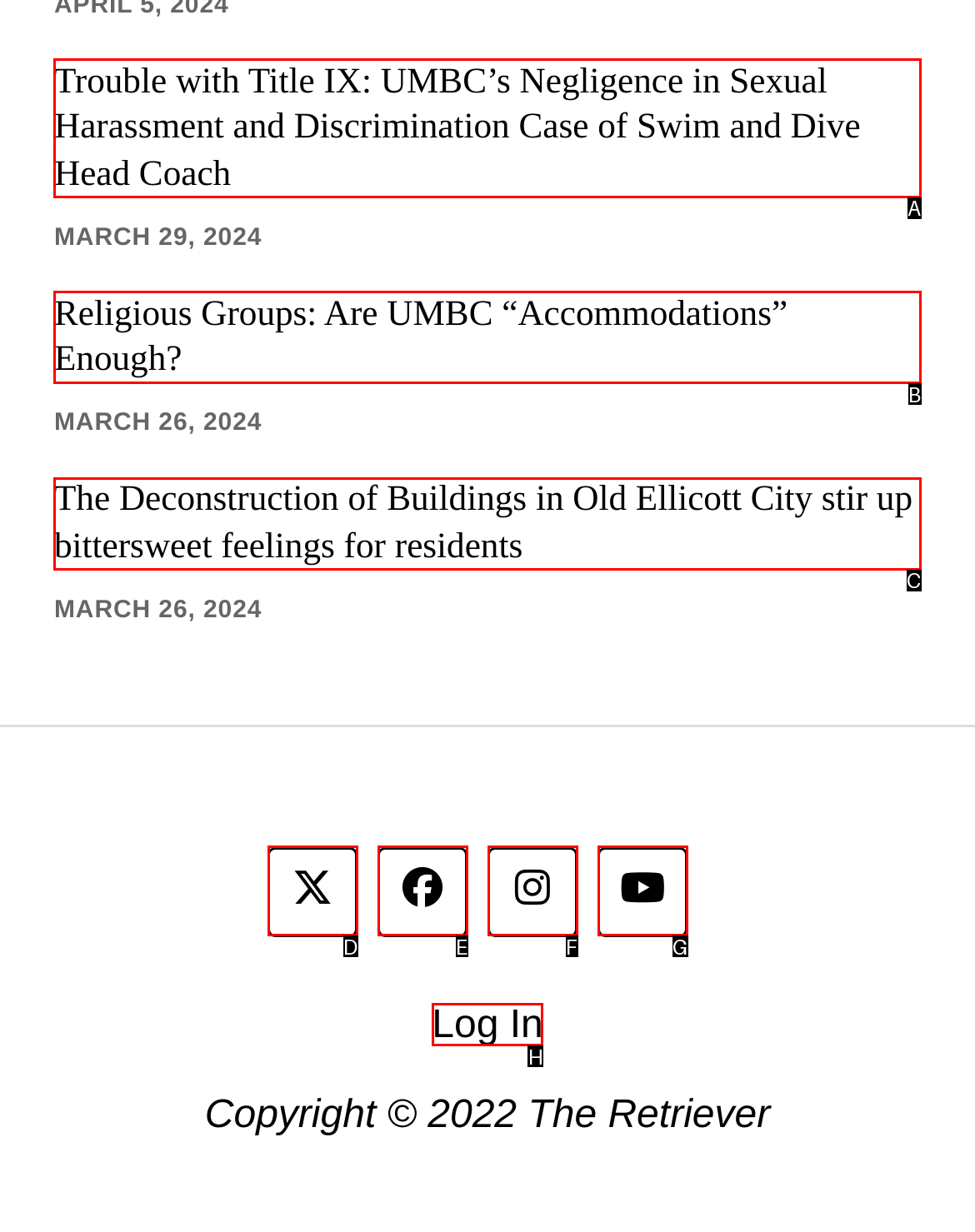Identify the option that corresponds to the description: Log In 
Provide the letter of the matching option from the available choices directly.

H